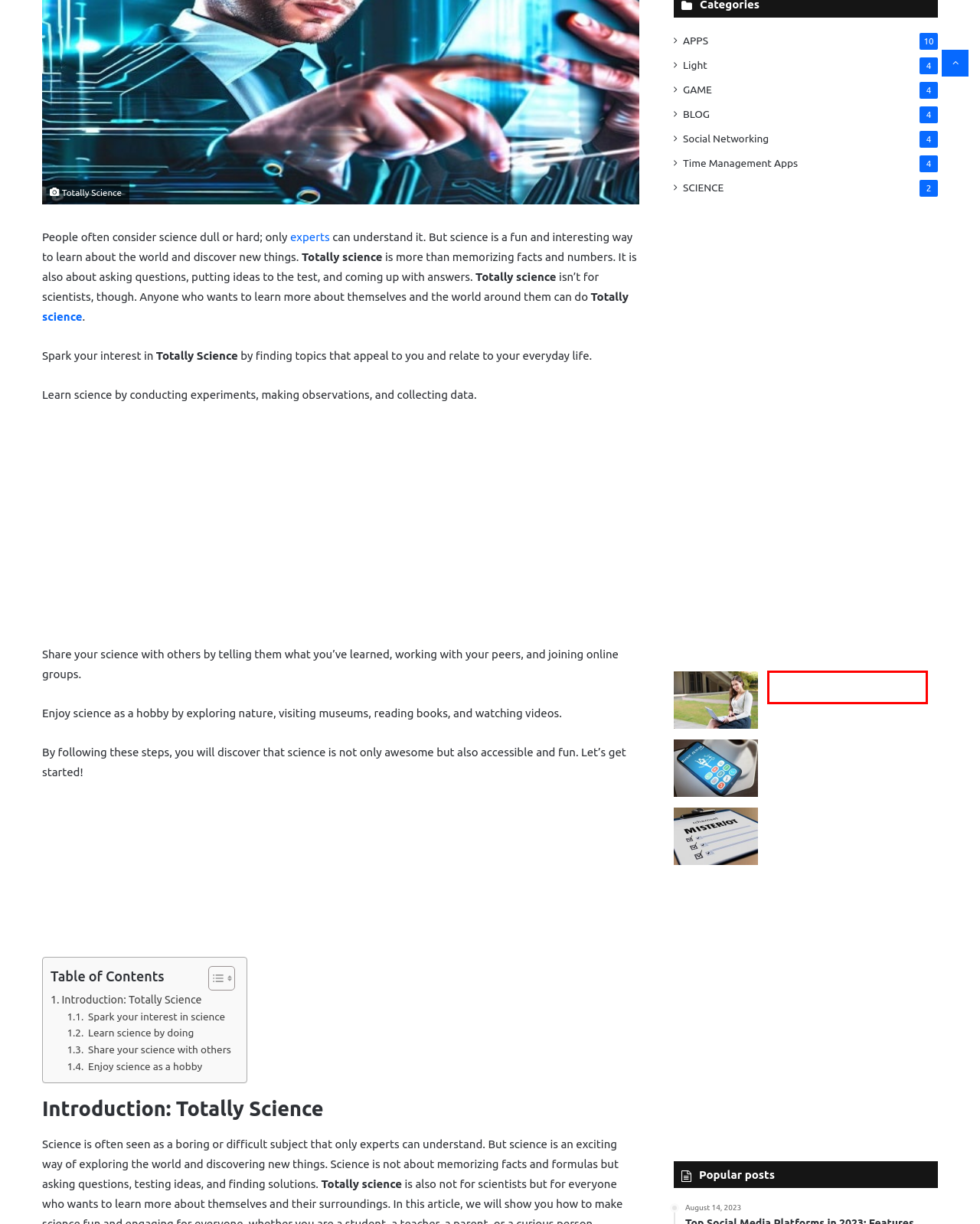Look at the screenshot of a webpage, where a red bounding box highlights an element. Select the best description that matches the new webpage after clicking the highlighted element. Here are the candidates:
A. Benefits of Online Finance MBA Programs at the University of North Carolina - Futureupnex
B. 10 Best Future Fitness Apps of 2023 - Futureupnex
C. Privacy Policy - Futureupnex
D. Best Online Business Analytics MBA Programs - Futureupnex
E. TechUp Guides – TechUpGuides
F. Indiana University Online MBA Program Overview - Futureupnex
G. About - Futureupnex
H. Streamlining Legal Workflows with Microsoft To-Do Time Tracking Software - Futureupnex

F